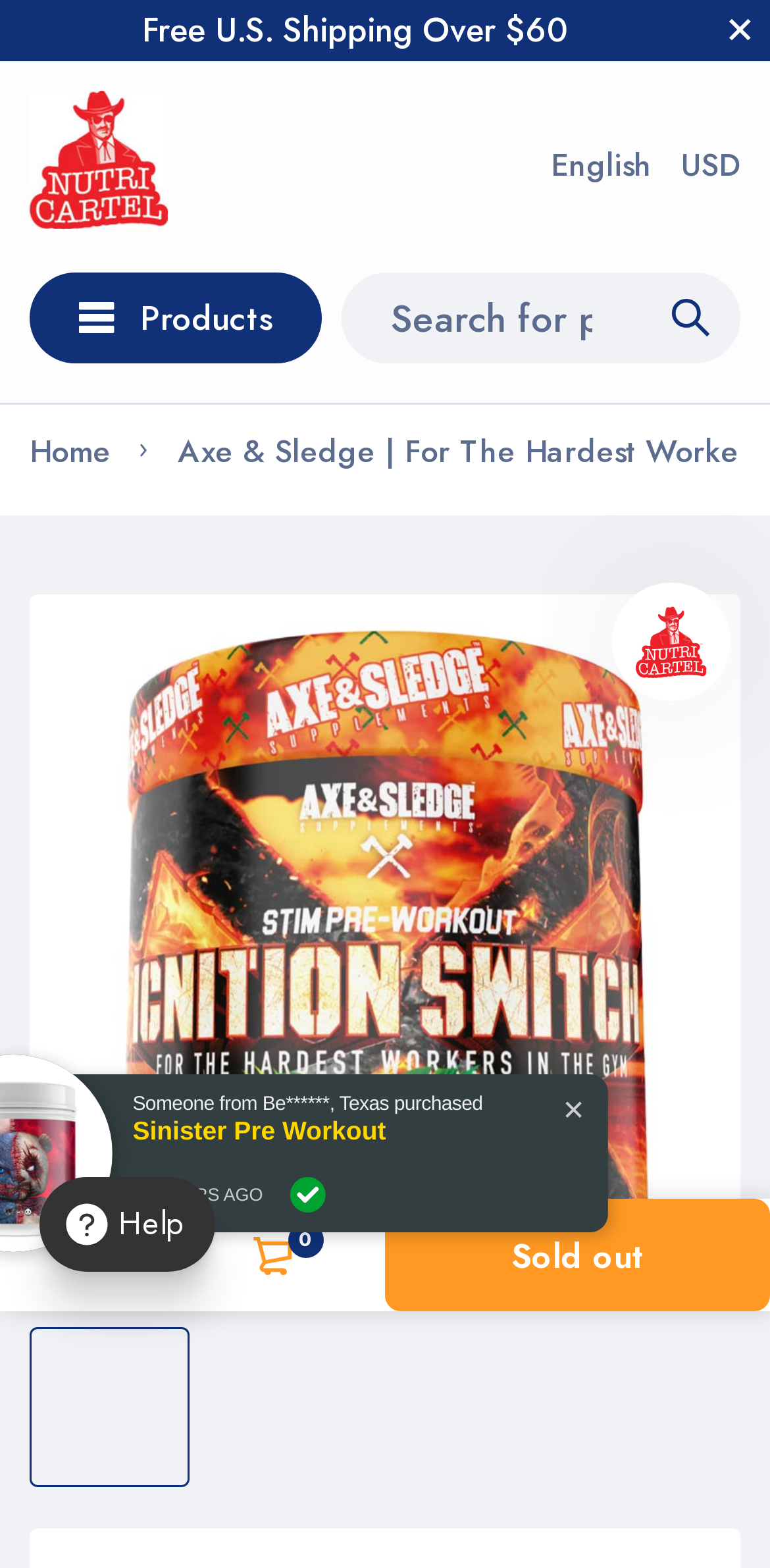Give a concise answer using one word or a phrase to the following question:
What is the shipping policy of the website?

Free U.S. Shipping Over $60